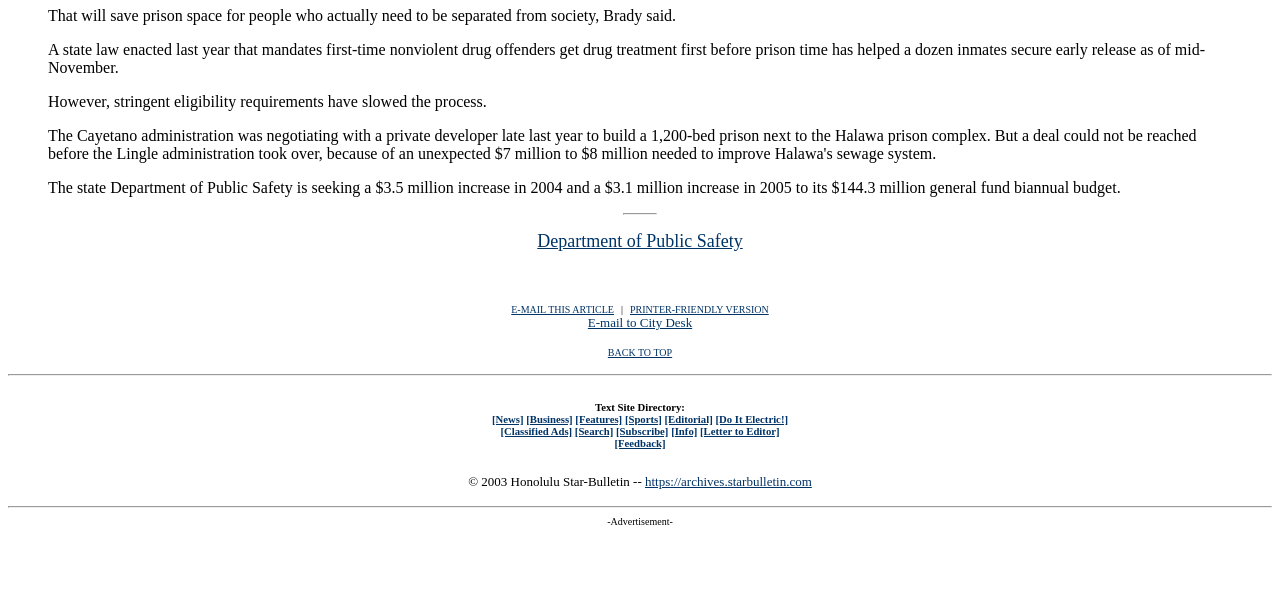Answer the question below using just one word or a short phrase: 
What is the purpose of the link 'E-MAIL THIS ARTICLE'?

To email the article